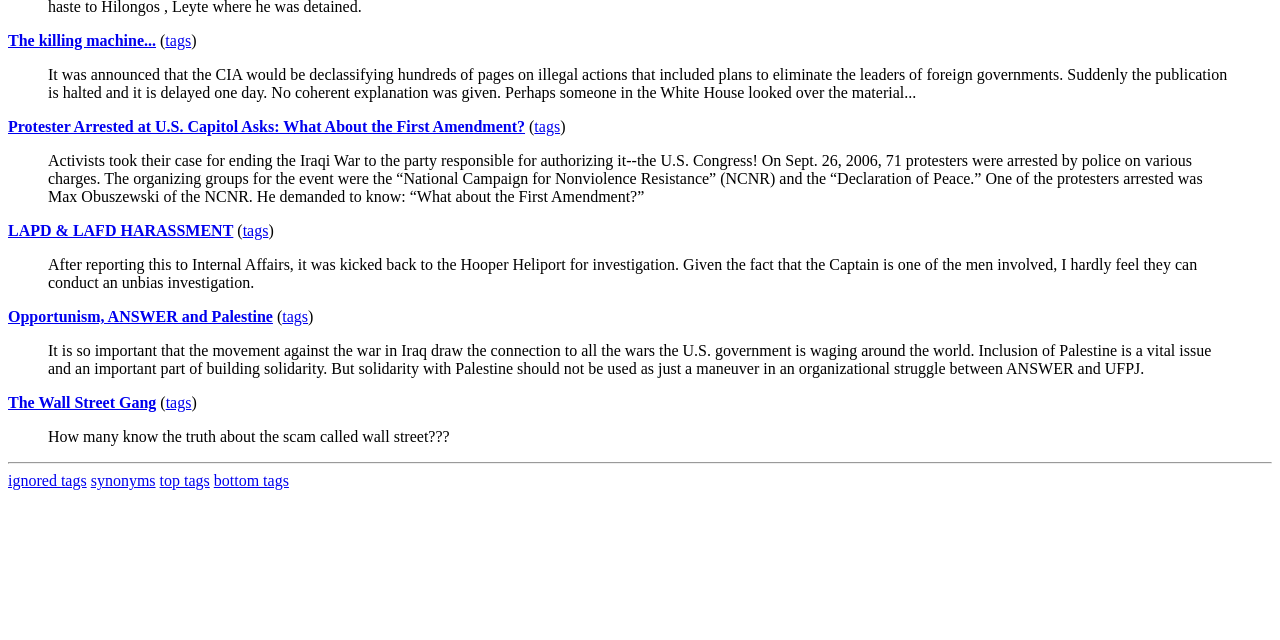Please determine the bounding box of the UI element that matches this description: Turbulent Threads by Karen McMillan. The coordinates should be given as (top-left x, top-left y, bottom-right x, bottom-right y), with all values between 0 and 1.

None